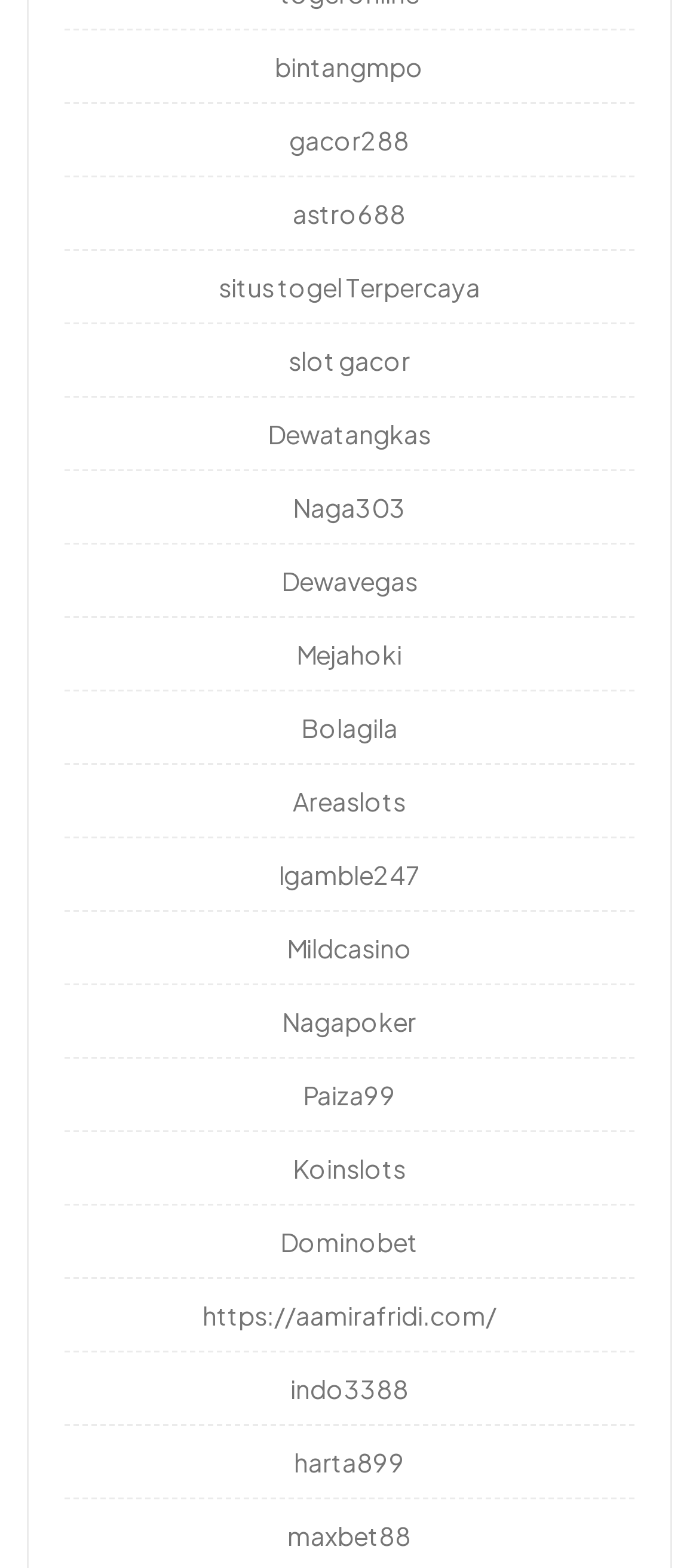Identify the bounding box coordinates for the element you need to click to achieve the following task: "access Dewatangkas". Provide the bounding box coordinates as four float numbers between 0 and 1, in the form [left, top, right, bottom].

[0.383, 0.267, 0.617, 0.287]